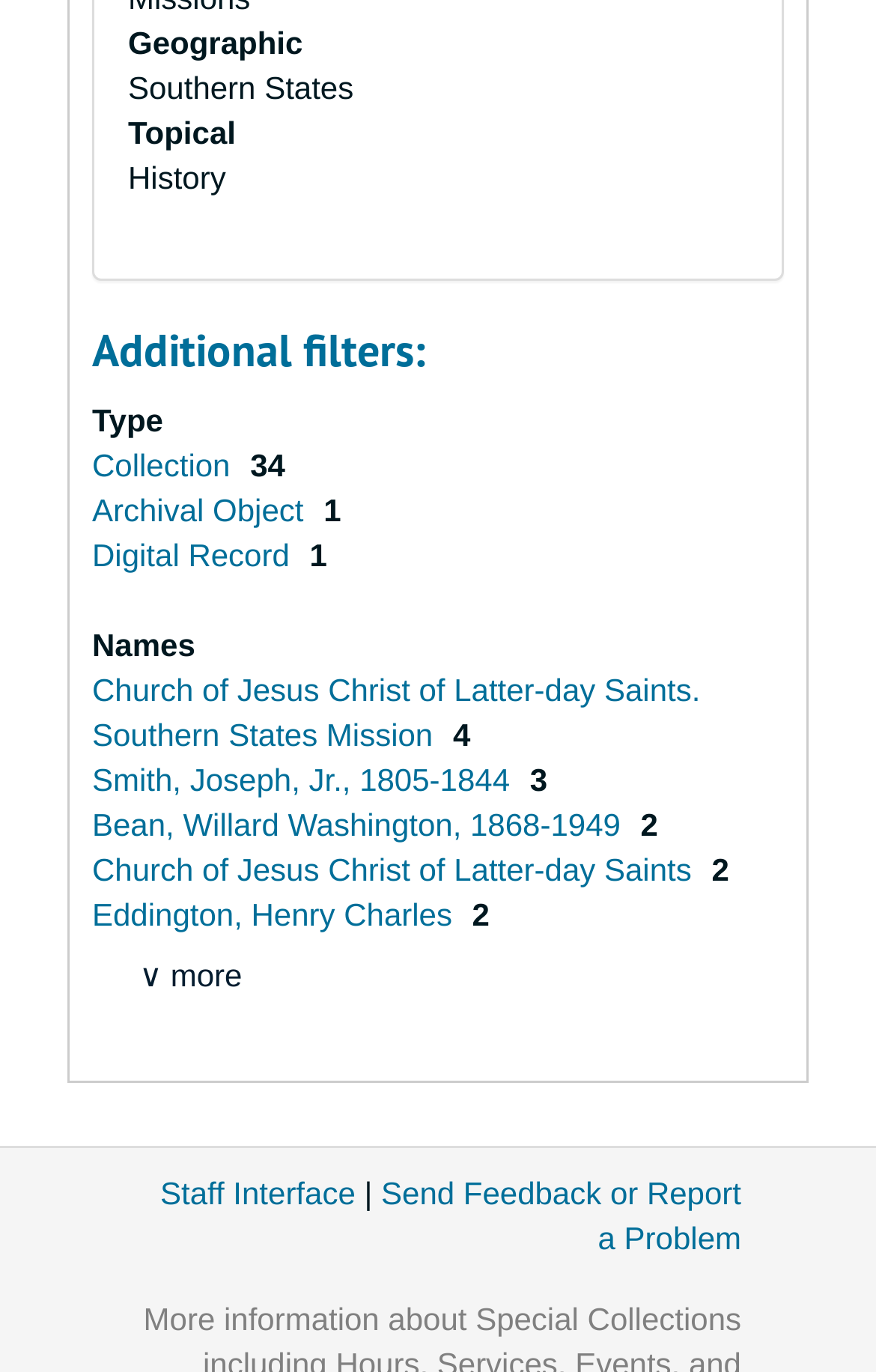How many names are listed?
Using the visual information from the image, give a one-word or short-phrase answer.

4